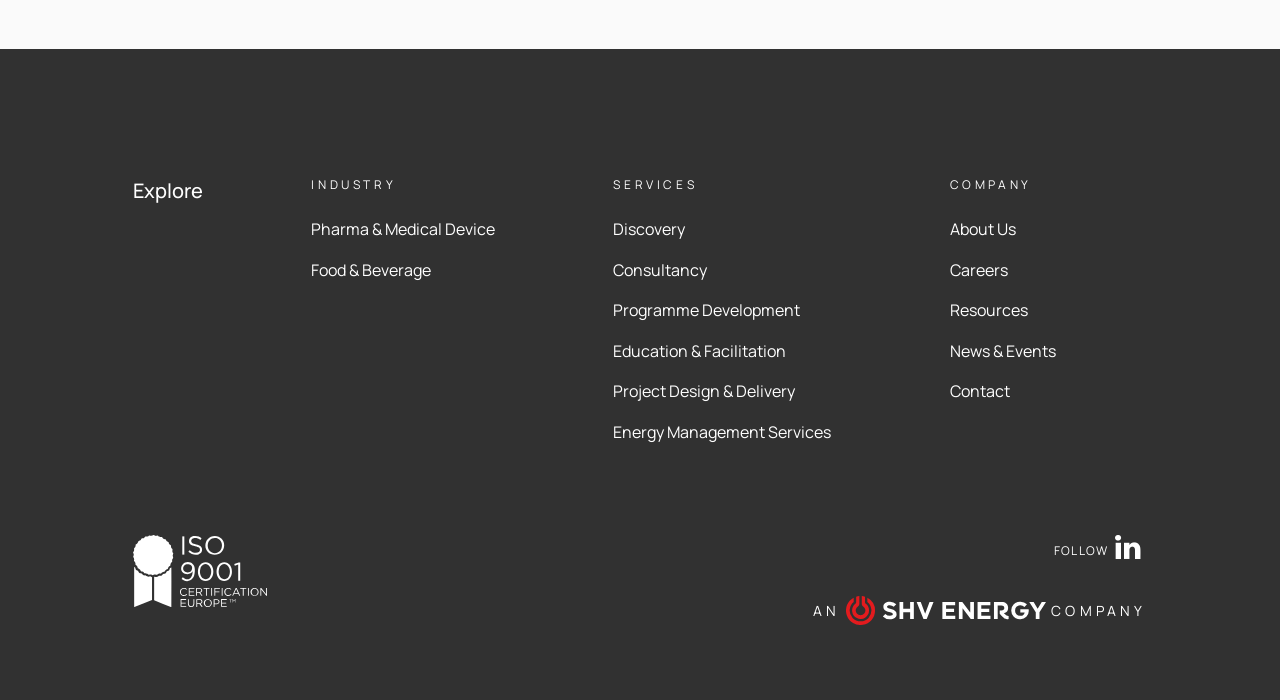Provide a brief response using a word or short phrase to this question:
What is the last link under COMPANY?

Contact